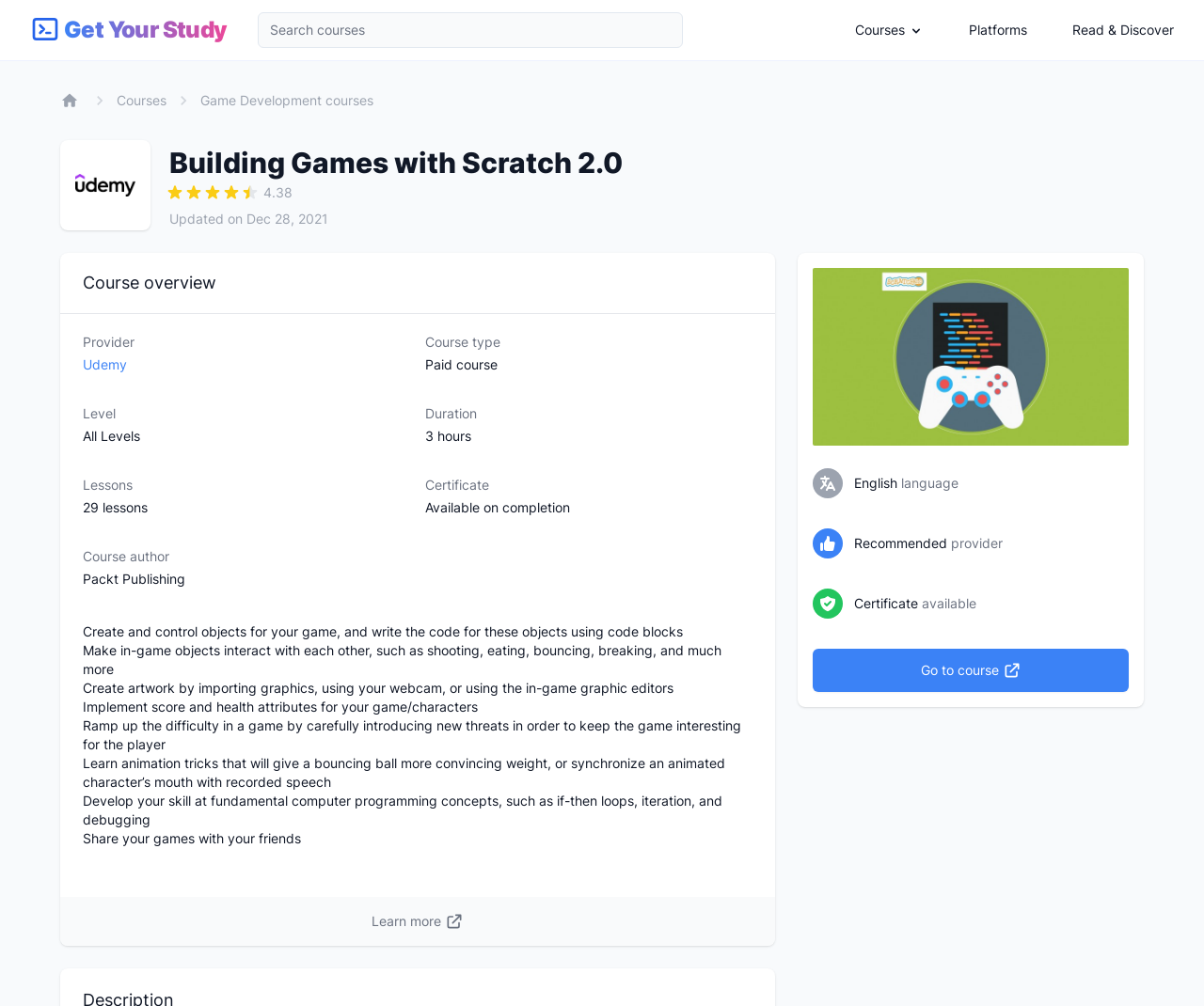Locate the bounding box coordinates of the region to be clicked to comply with the following instruction: "Click Courses". The coordinates must be four float numbers between 0 and 1, in the form [left, top, right, bottom].

[0.698, 0.006, 0.78, 0.054]